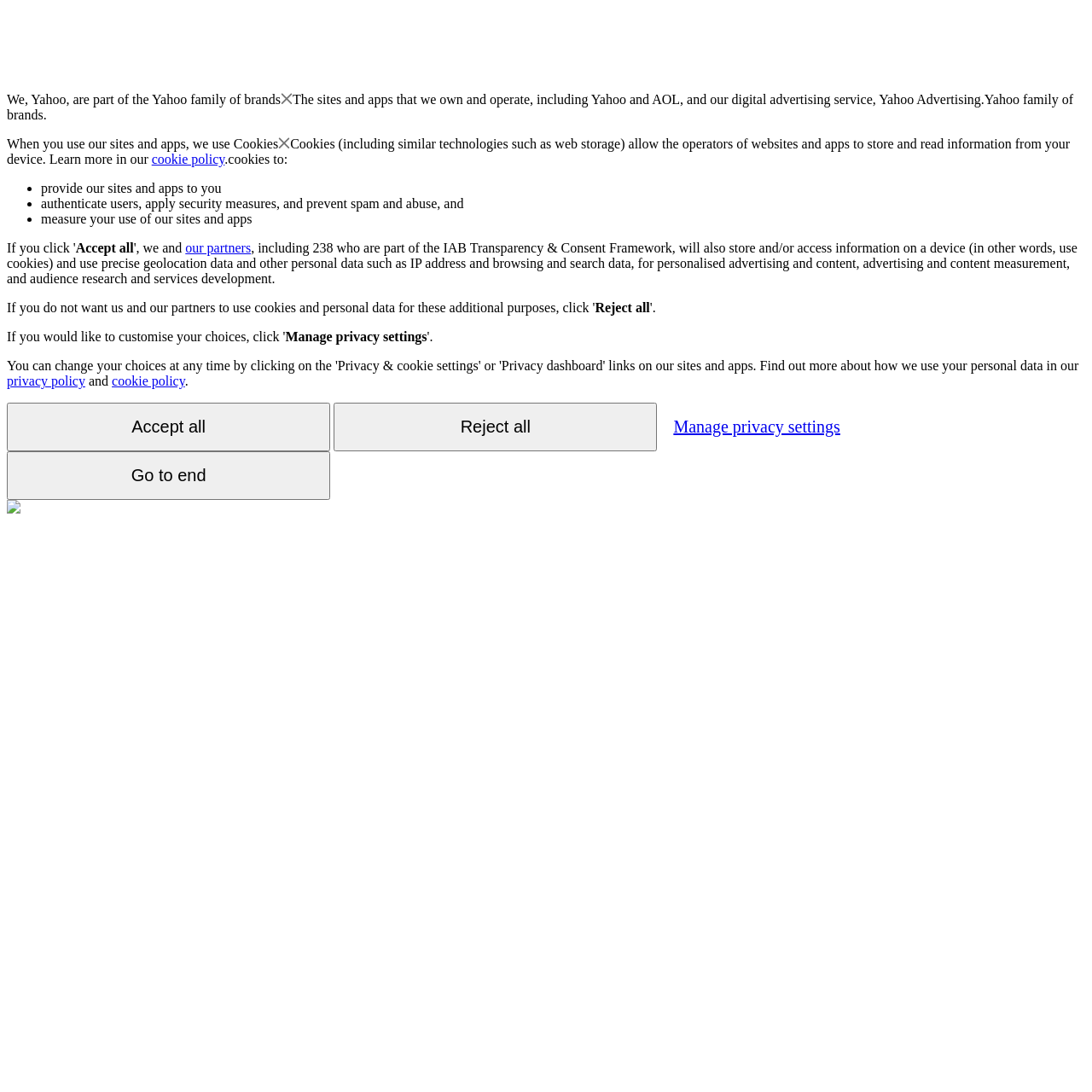What is the purpose of the 'Manage privacy settings' button?
Please provide a single word or phrase based on the screenshot.

manage privacy settings